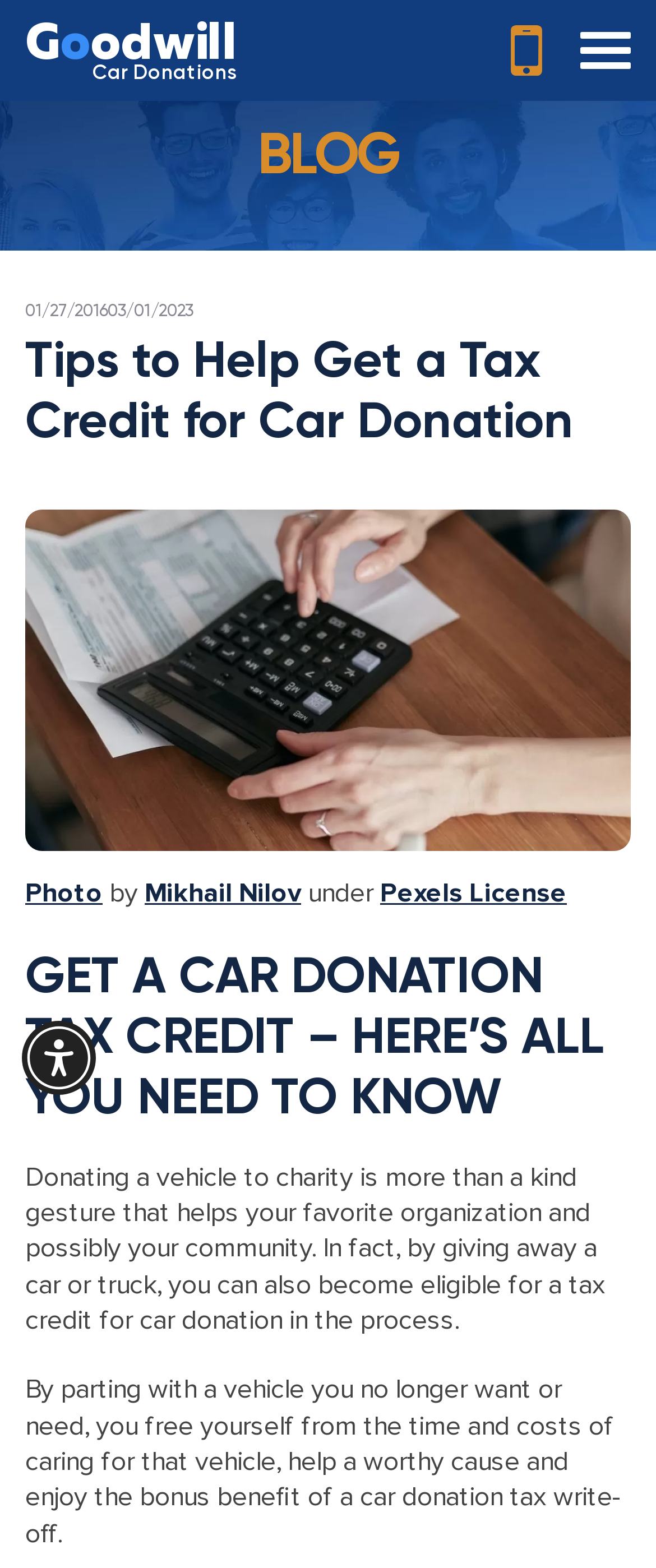When was the blog post published?
Answer the question with a single word or phrase by looking at the picture.

01/27/2016